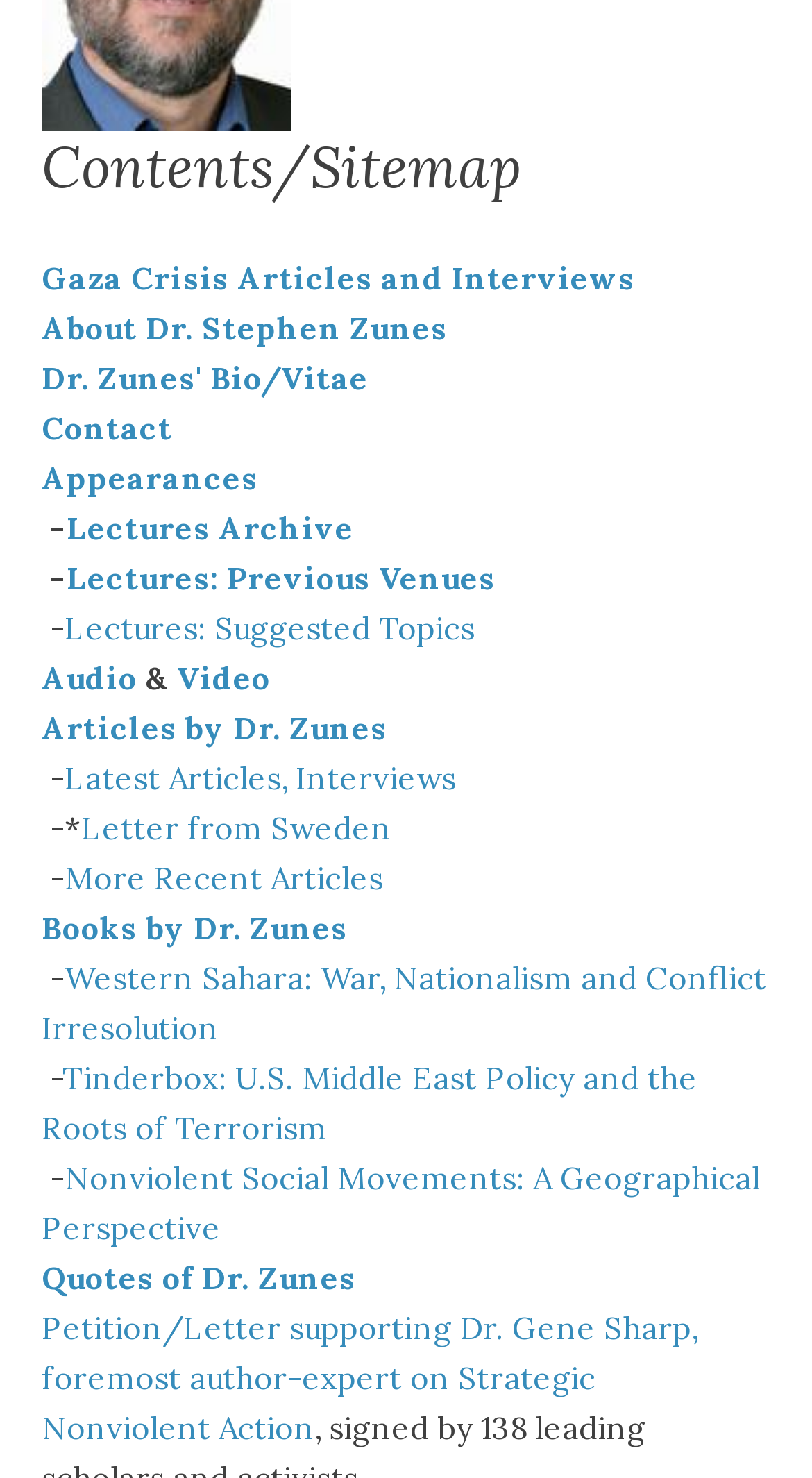Determine the bounding box coordinates of the clickable element to achieve the following action: 'Listen to audio lectures'. Provide the coordinates as four float values between 0 and 1, formatted as [left, top, right, bottom].

[0.051, 0.445, 0.169, 0.472]